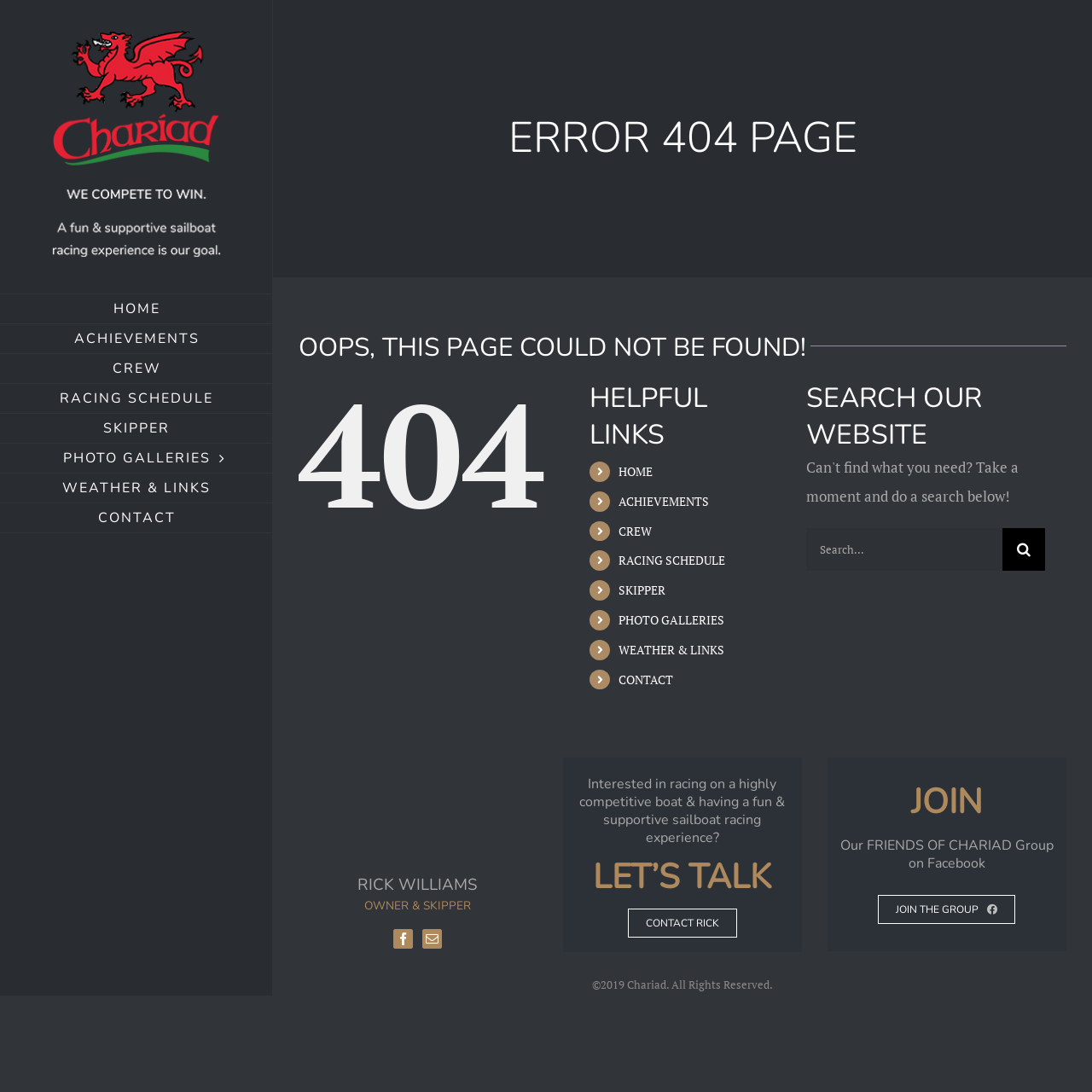What is the name of the owner and skipper of the boat?
Please answer the question with a detailed and comprehensive explanation.

I searched the webpage for information about the owner and skipper of the boat and found a heading element with the text 'RICK WILLIAMS' and another heading element with the text 'OWNER & SKIPPER'.